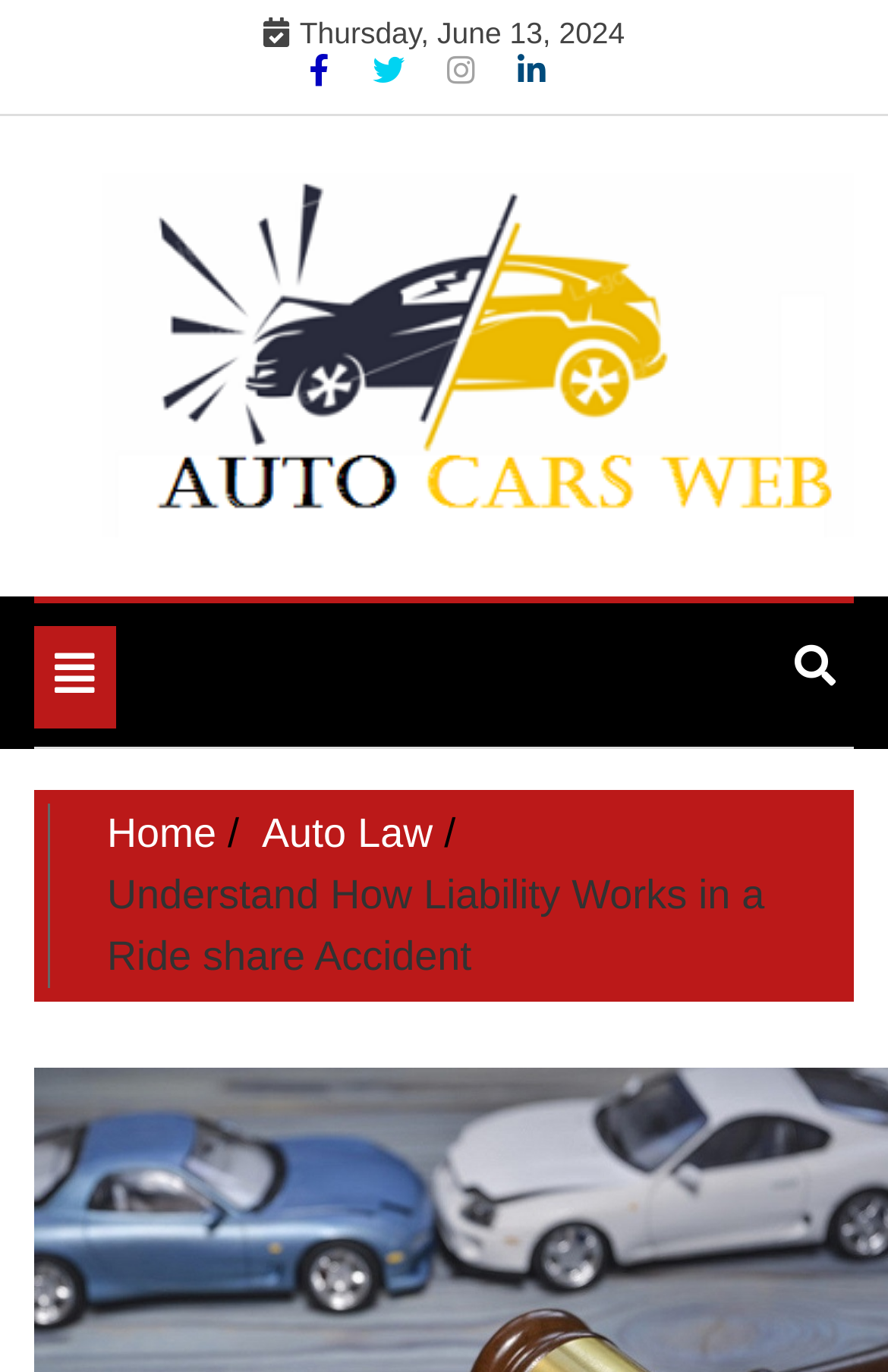Provide your answer in one word or a succinct phrase for the question: 
What is the current webpage about?

Ride share accident liability